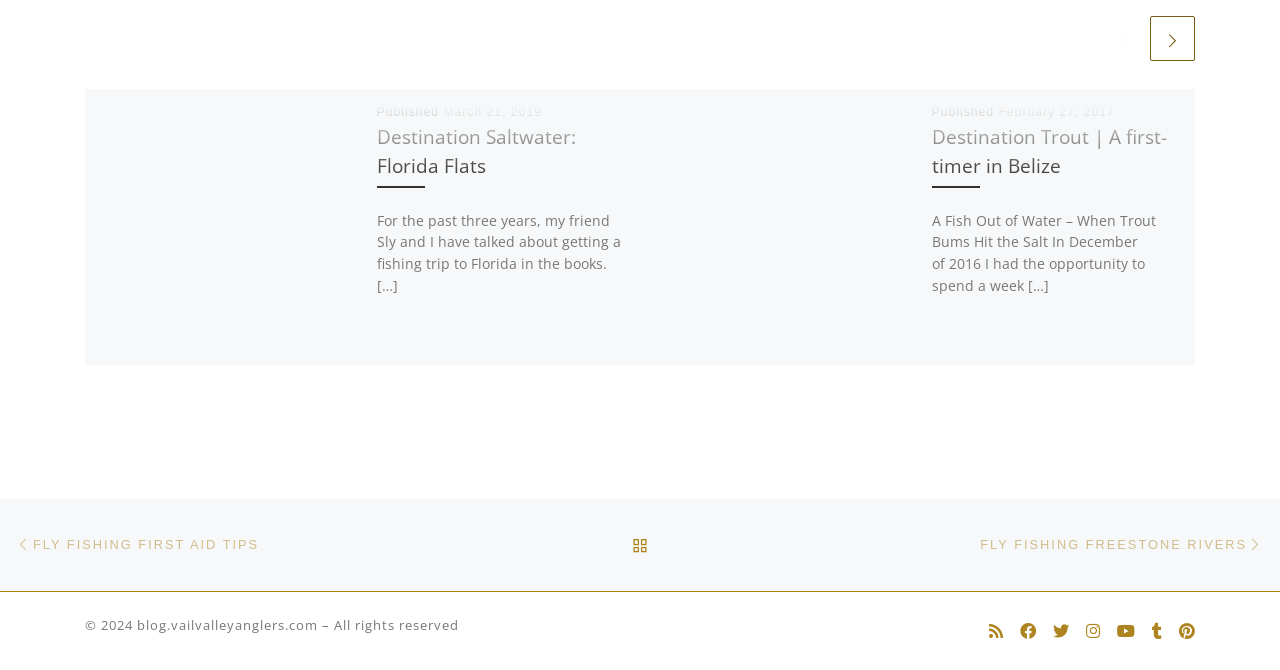What is the title of the first article?
Look at the image and provide a short answer using one word or a phrase.

Destination Saltwater: Florida Flats